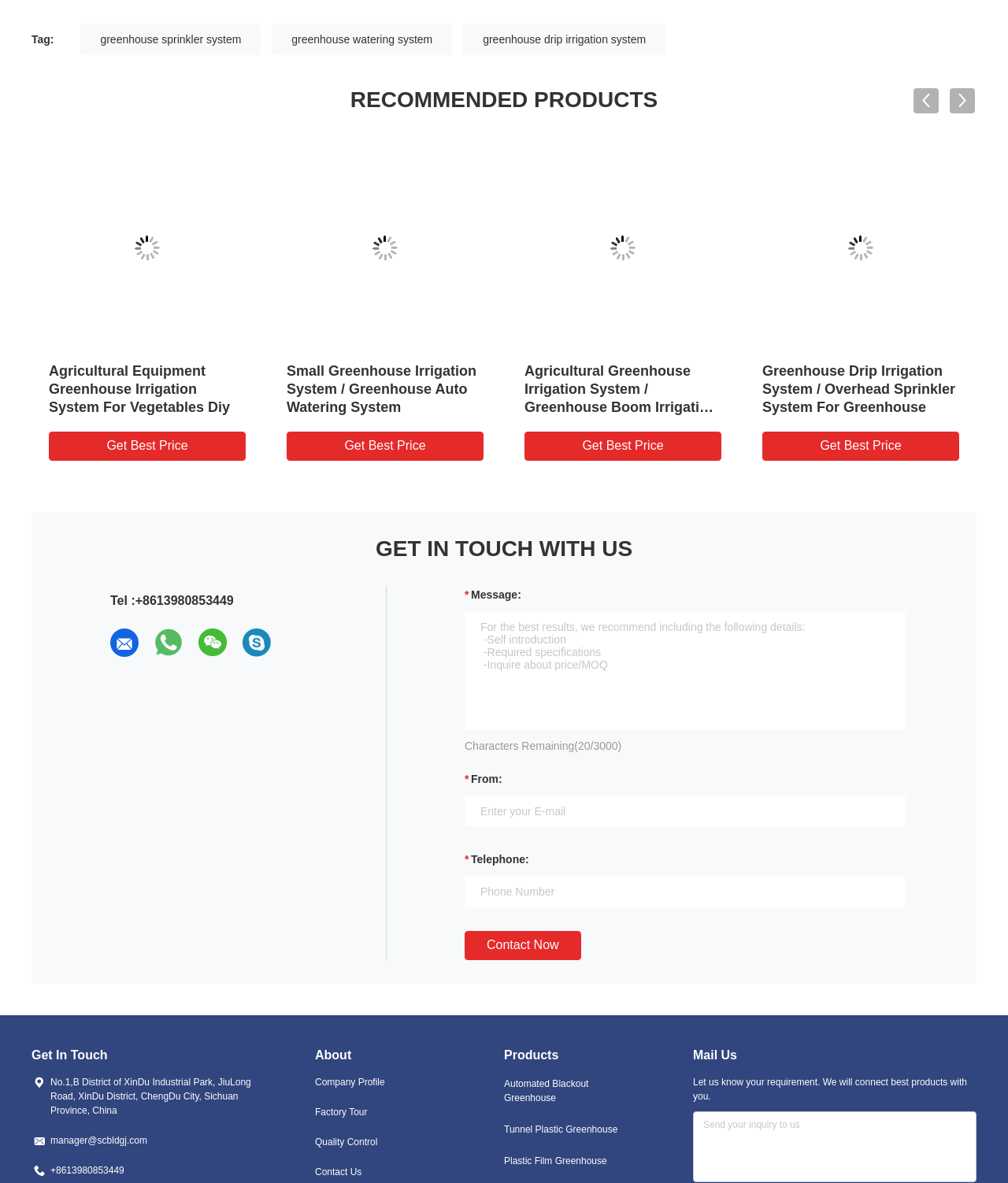Give a one-word or short phrase answer to this question: 
What is the purpose of the 'Get Best Price' button?

To inquire about price